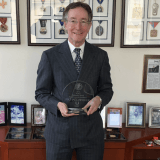Use a single word or phrase to answer the question: What is behind the man?

framed accolades and awards